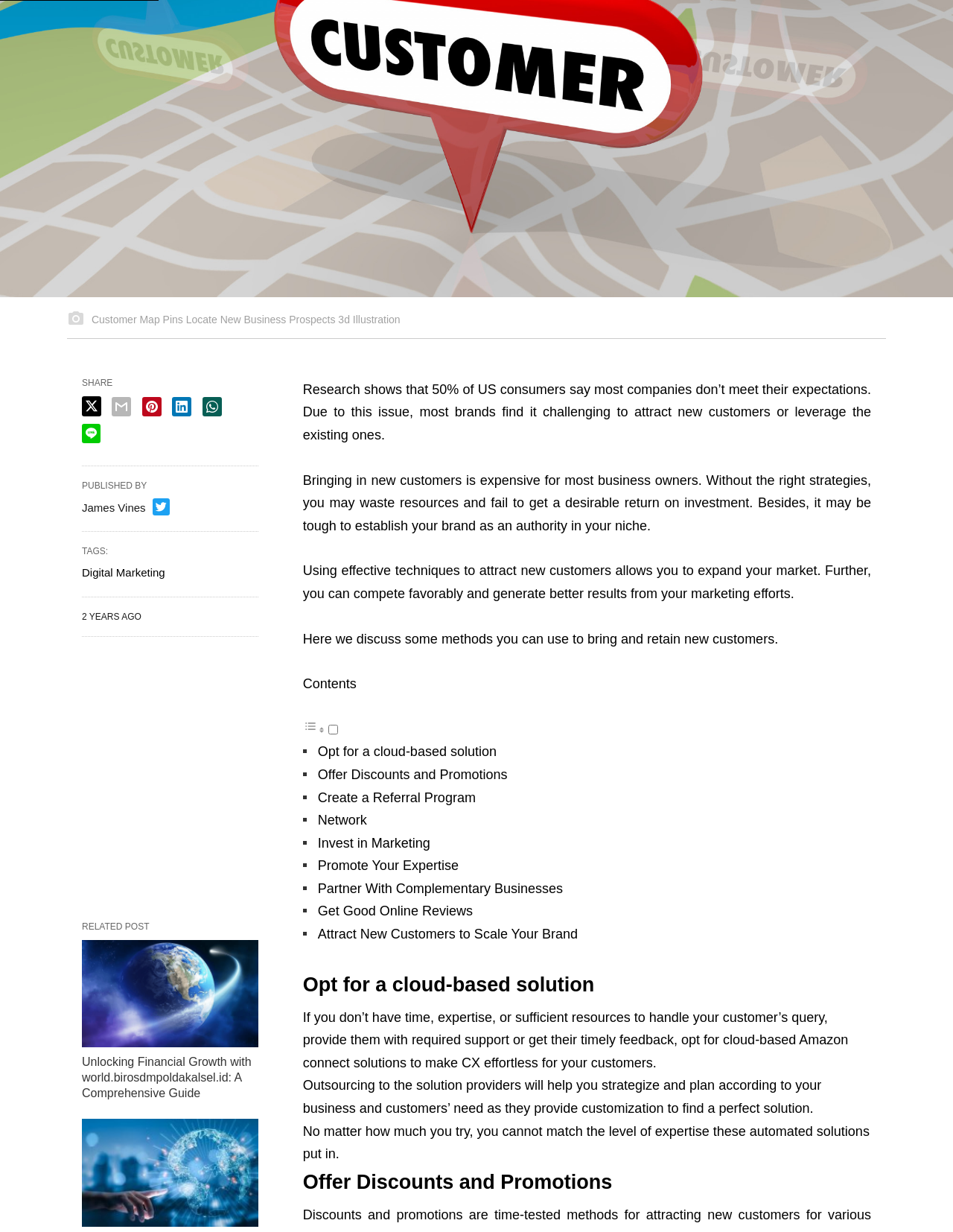What is the main topic of this webpage?
Using the image as a reference, answer the question with a short word or phrase.

Attracting new customers